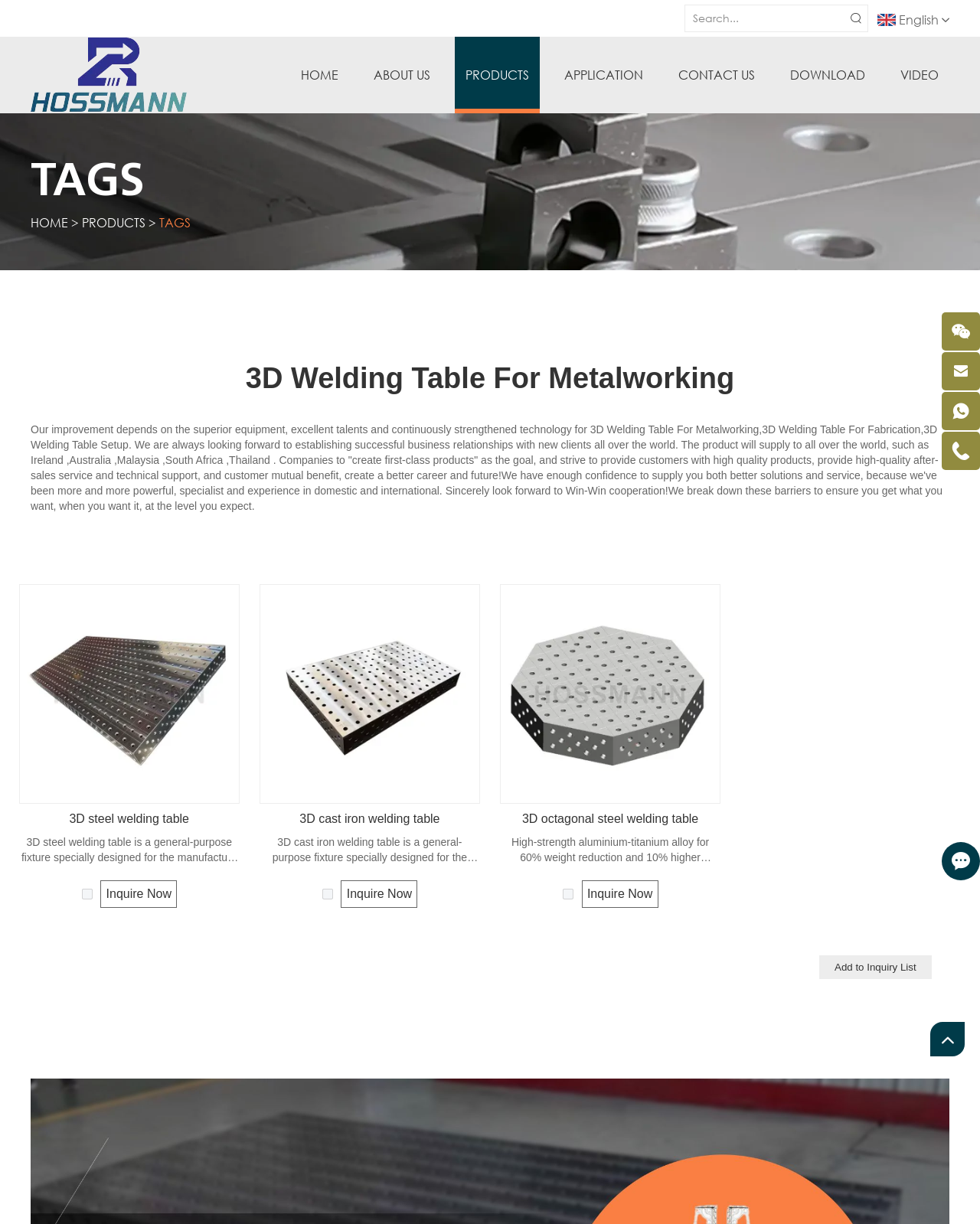How many types of 3D welding tables are shown on this webpage?
Using the image as a reference, answer the question in detail.

I counted the number of 3D welding tables shown on the webpage by looking at the images and corresponding paragraphs, and I found three types: 3D steel welding table, 3D cast iron welding table, and 3D octagonal steel welding table.